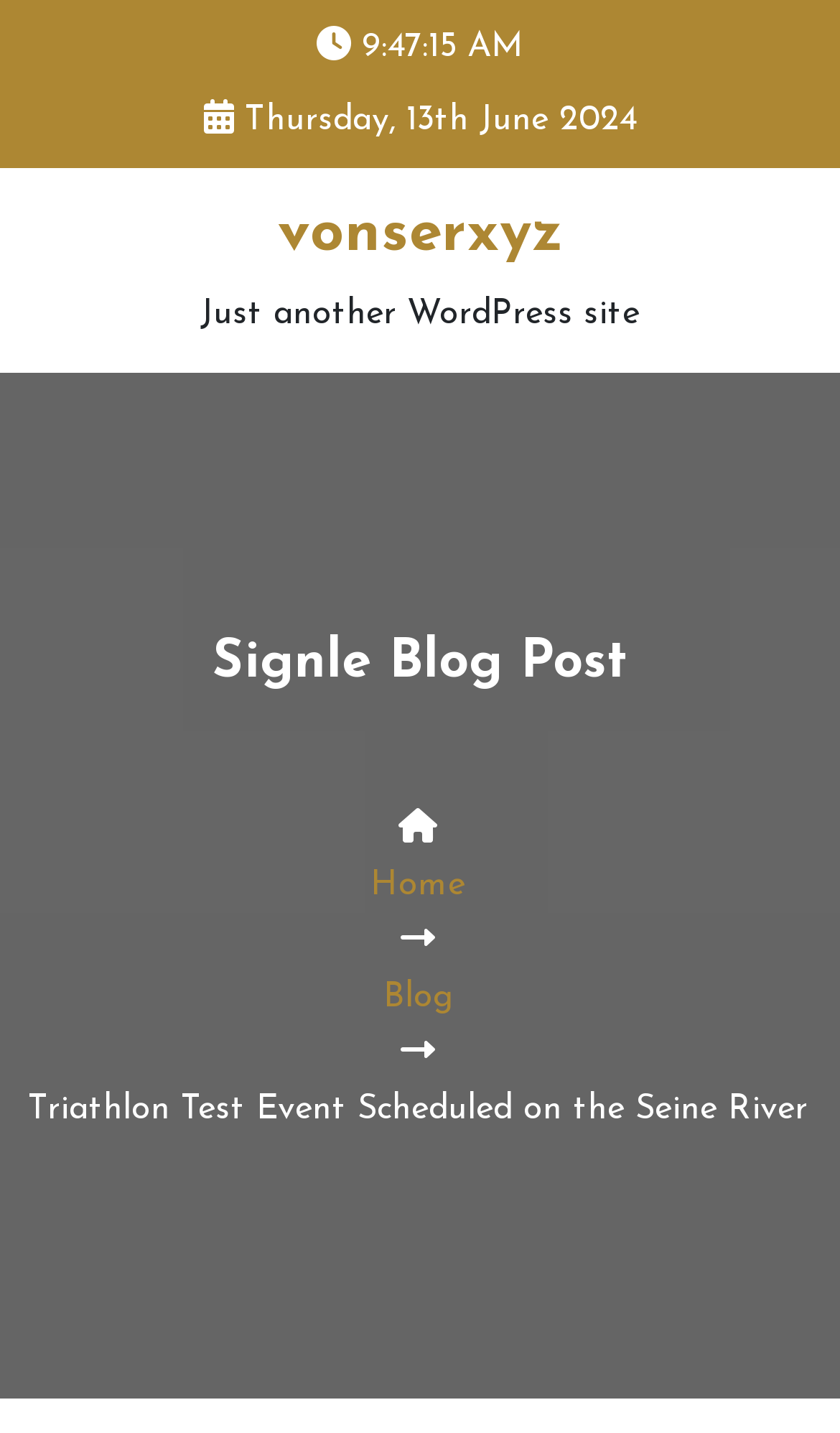Using the information shown in the image, answer the question with as much detail as possible: What is the date of the triathlon test event?

I found the date of the triathlon test event by looking at the StaticText element with the text 'Thursday, 13th June 2024' which is located at the top of the webpage.